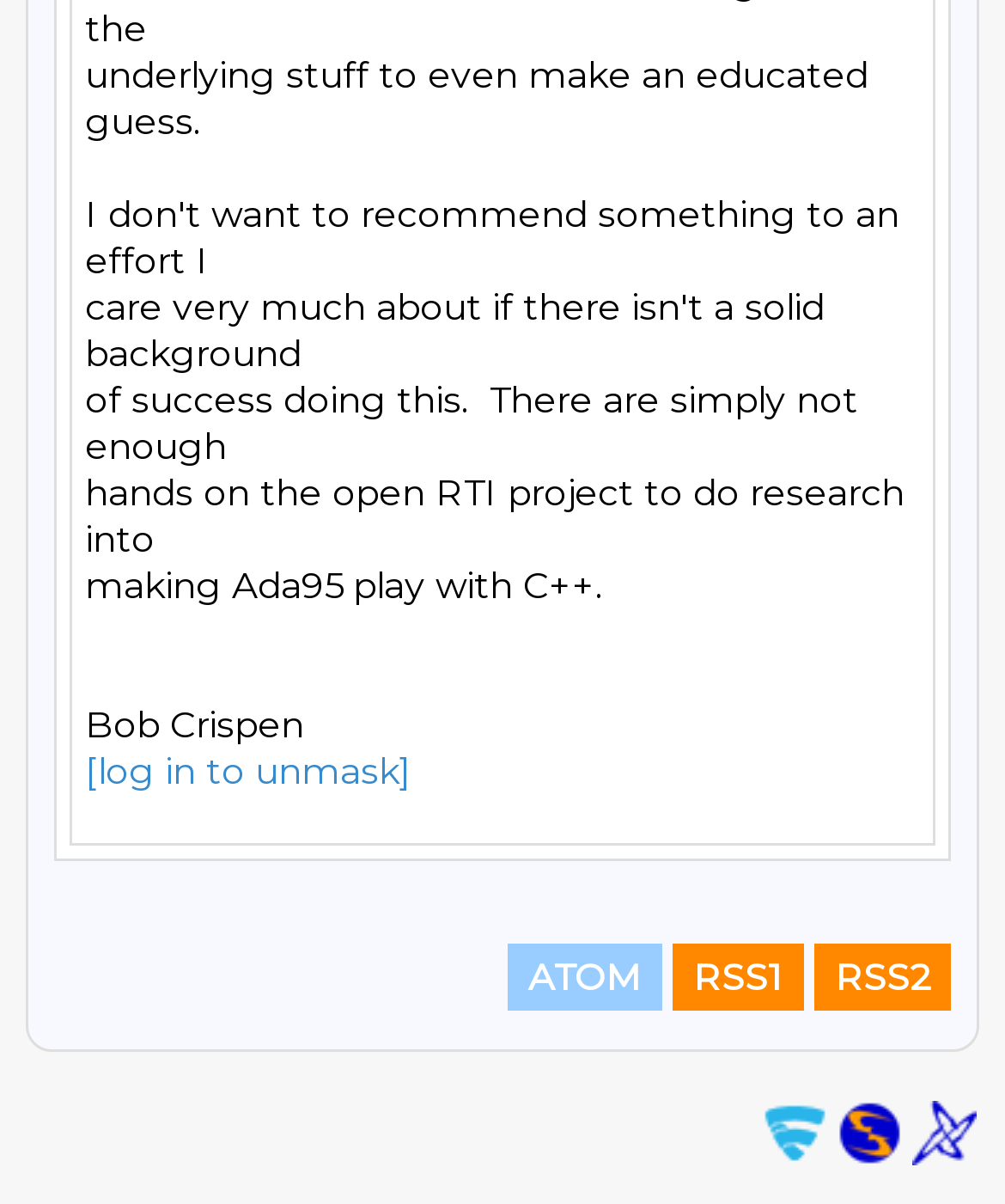What is the purpose of the CataList Email List Search?
Utilize the information in the image to give a detailed answer to the question.

By examining the link with the text 'CataList Email List Search', I inferred that the purpose of this feature is to search for email lists.